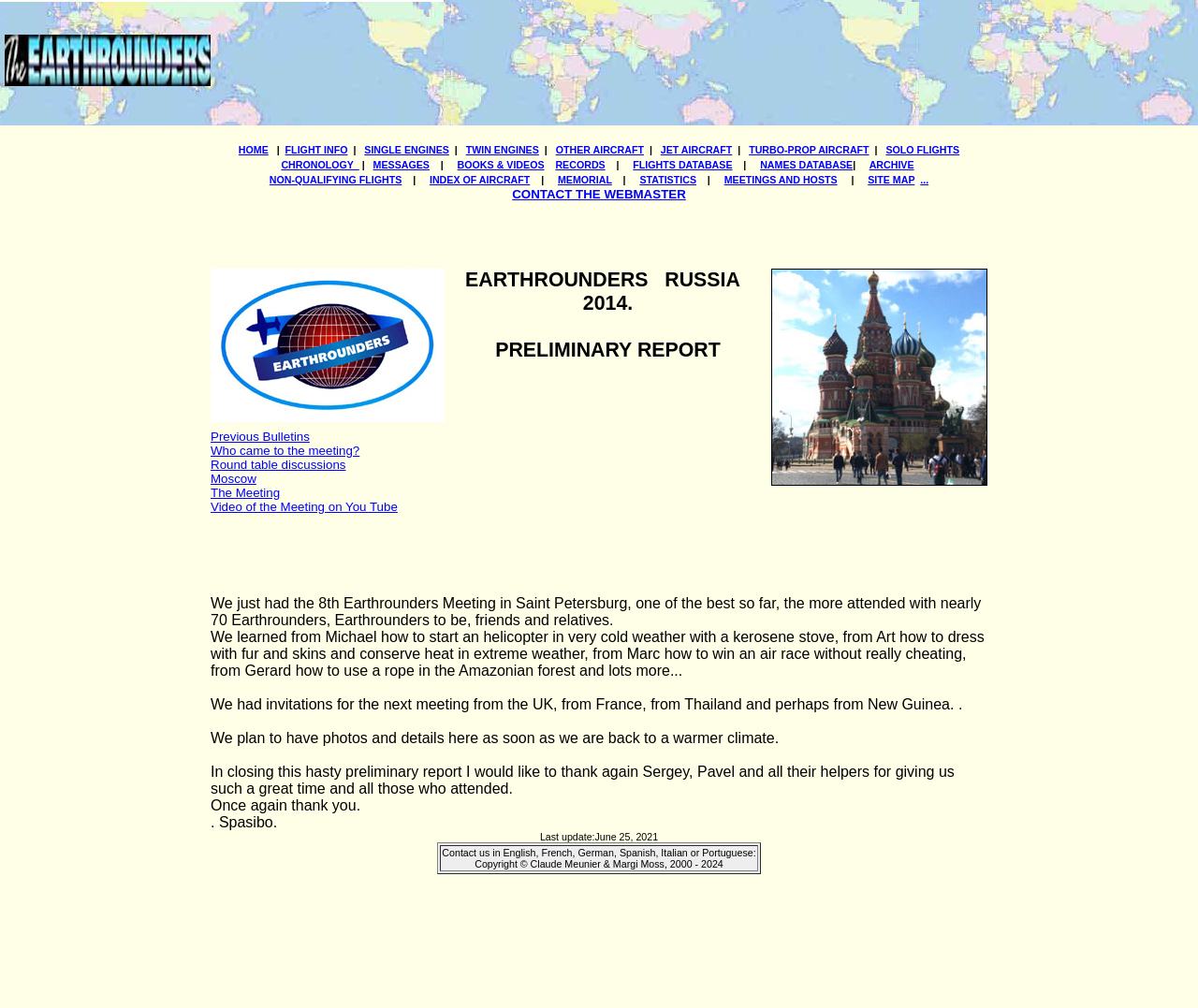Please predict the bounding box coordinates (top-left x, top-left y, bottom-right x, bottom-right y) for the UI element in the screenshot that fits the description: Who came to the meeting?

[0.176, 0.44, 0.3, 0.454]